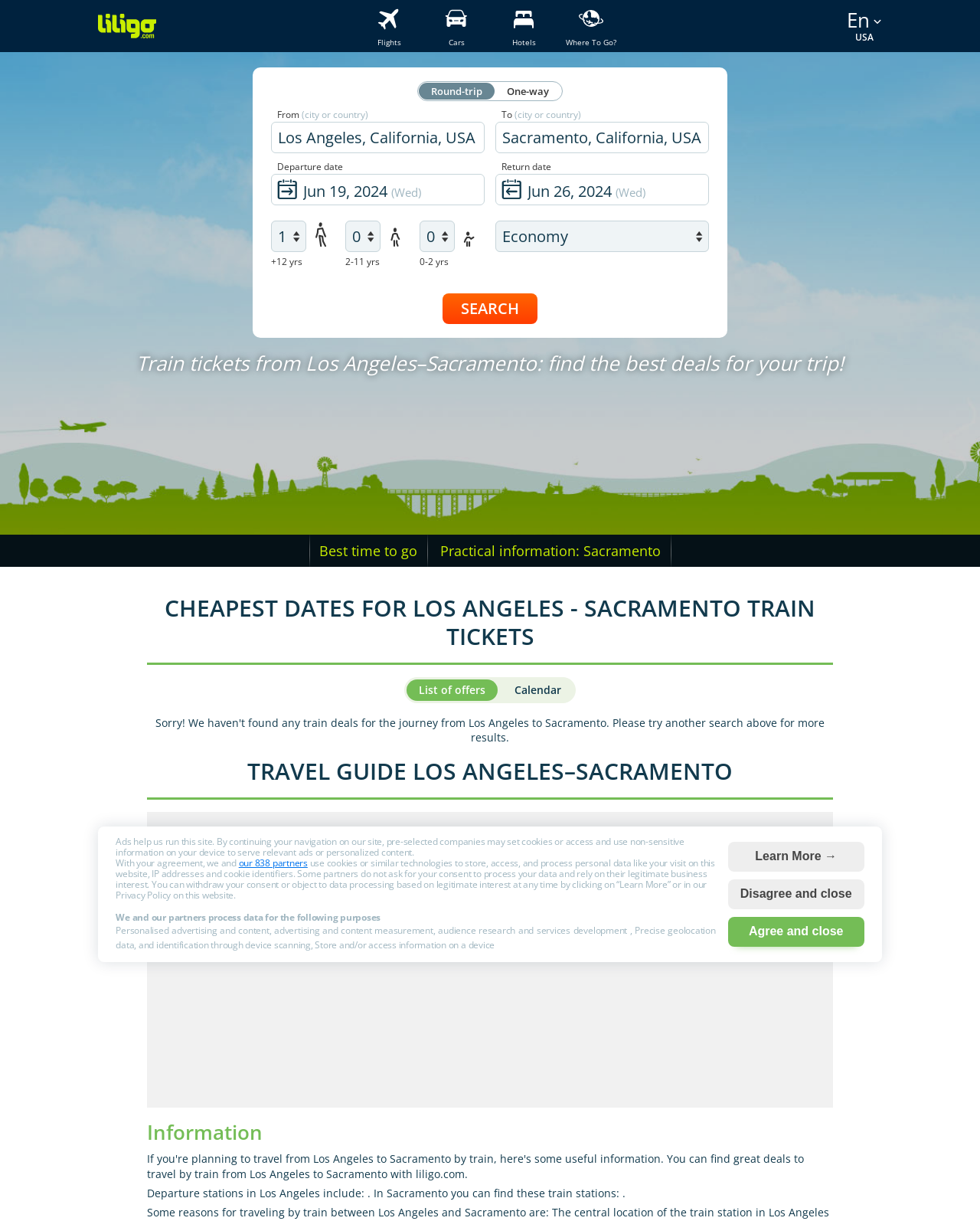Can you find the bounding box coordinates of the area I should click to execute the following instruction: "Choose economy class"?

[0.505, 0.181, 0.723, 0.206]